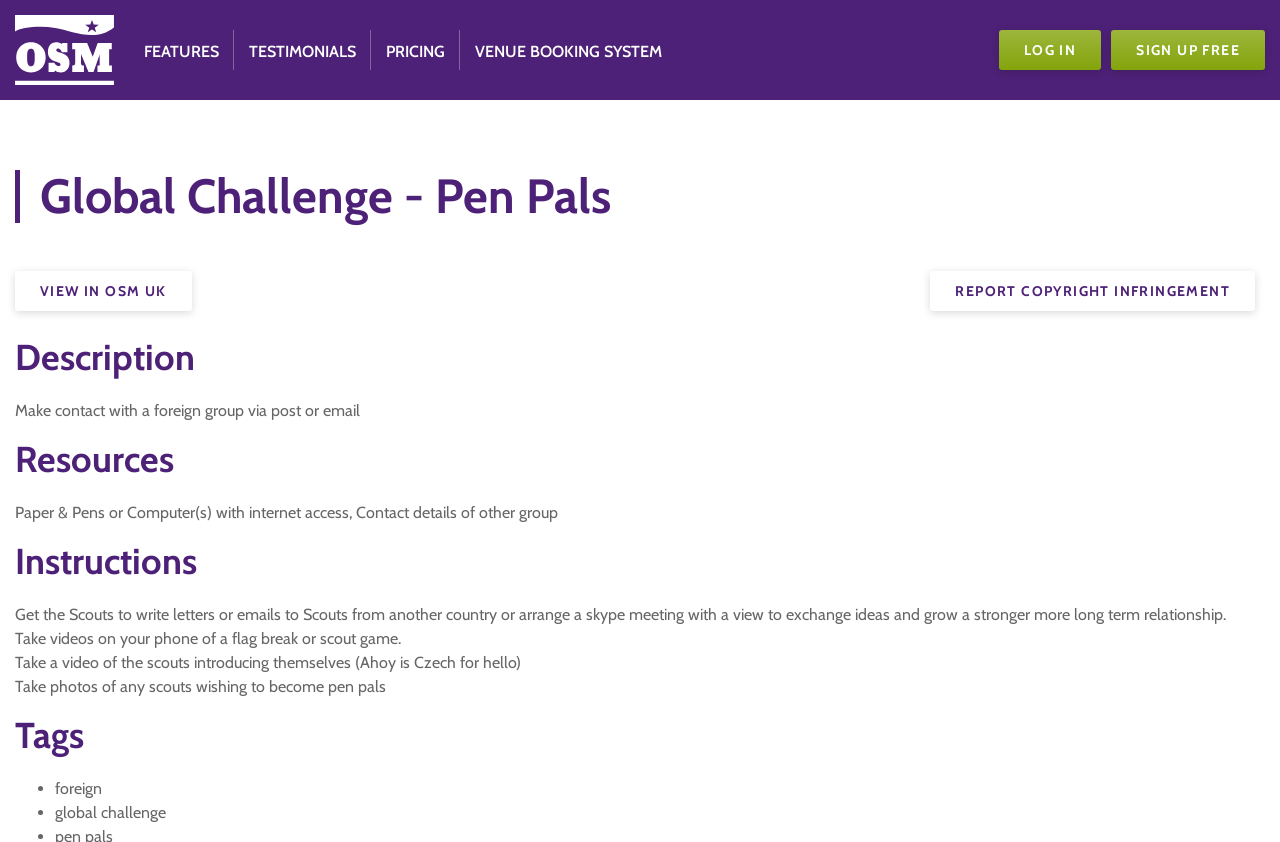Create an elaborate caption that covers all aspects of the webpage.

The webpage is about Online Scout Manager, a system designed for leaders to manage their administration. At the top left, there is a logo of Online Scout Manager, which is also a link. Below the logo, there are several links to different sections of the website, including FEATURES, TESTIMONIALS, PRICING, VENUE BOOKING SYSTEM, and LOG IN. On the top right, there is a link to SIGN UP FREE.

The main content of the webpage is about the Global Challenge - Pen Pals. There is a heading with this title, followed by a description of the challenge, which is to make contact with a foreign group via post or email. Below the description, there are three sections: Resources, Instructions, and Tags. 

In the Resources section, there is a list of required materials, including paper, pens, computers with internet access, and contact details of other groups. The Instructions section provides a step-by-step guide on how to participate in the challenge, including writing letters or emails, arranging a Skype meeting, and taking videos and photos. 

The Tags section lists two keywords related to the challenge: "foreign" and "global challenge". At the bottom of the page, there are two more links: REPORT COPYRIGHT INFRINGEMENT and VIEW IN OSM UK.